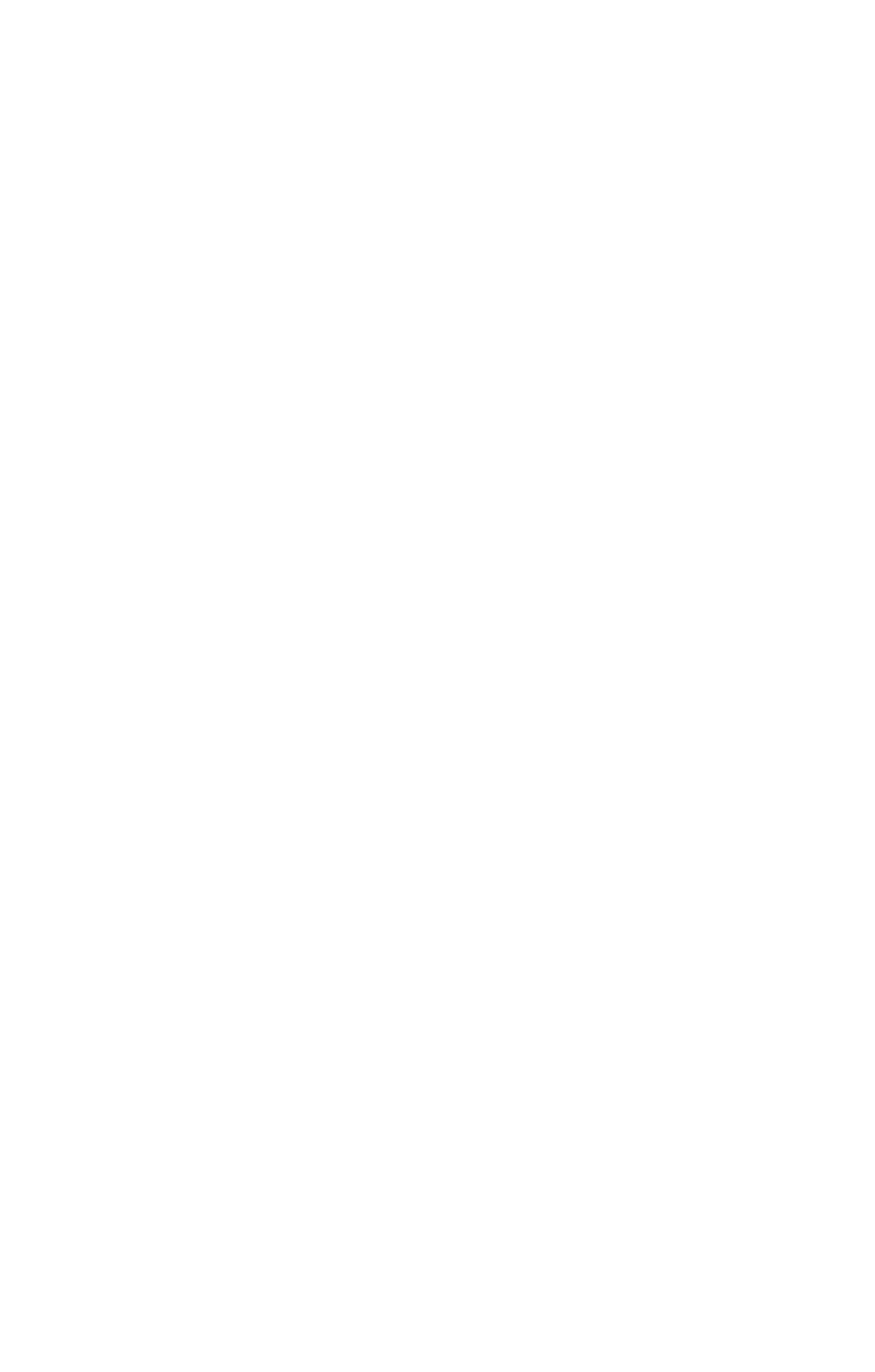With reference to the screenshot, provide a detailed response to the question below:
How many offices are listed?

I counted the number of office locations listed on the webpage, which are 'LA' and 'OC', each with its own address and phone number.